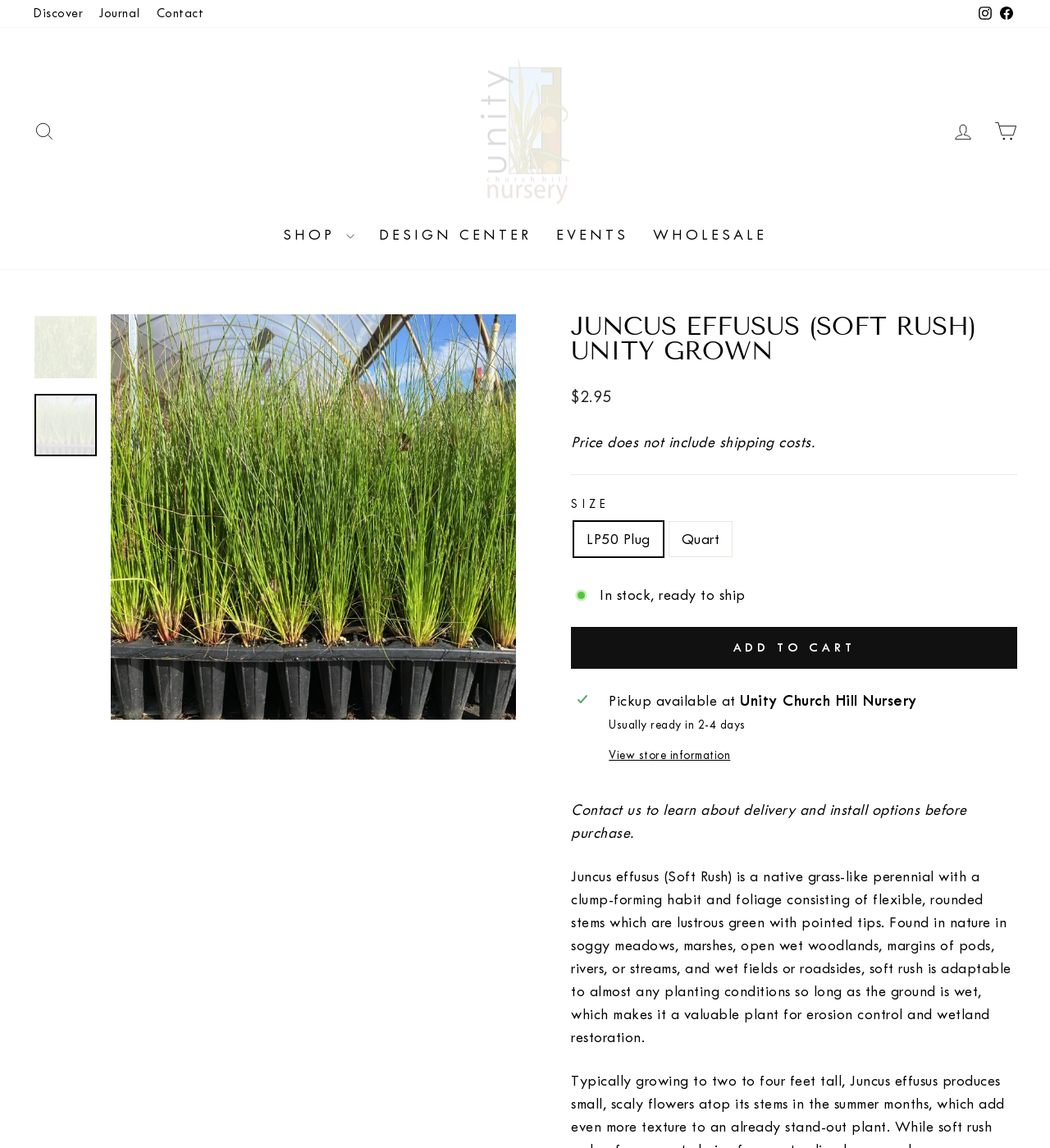Respond concisely with one word or phrase to the following query:
What is the price of Juncus effusus (Soft Rush) Unity Grown?

$2.95